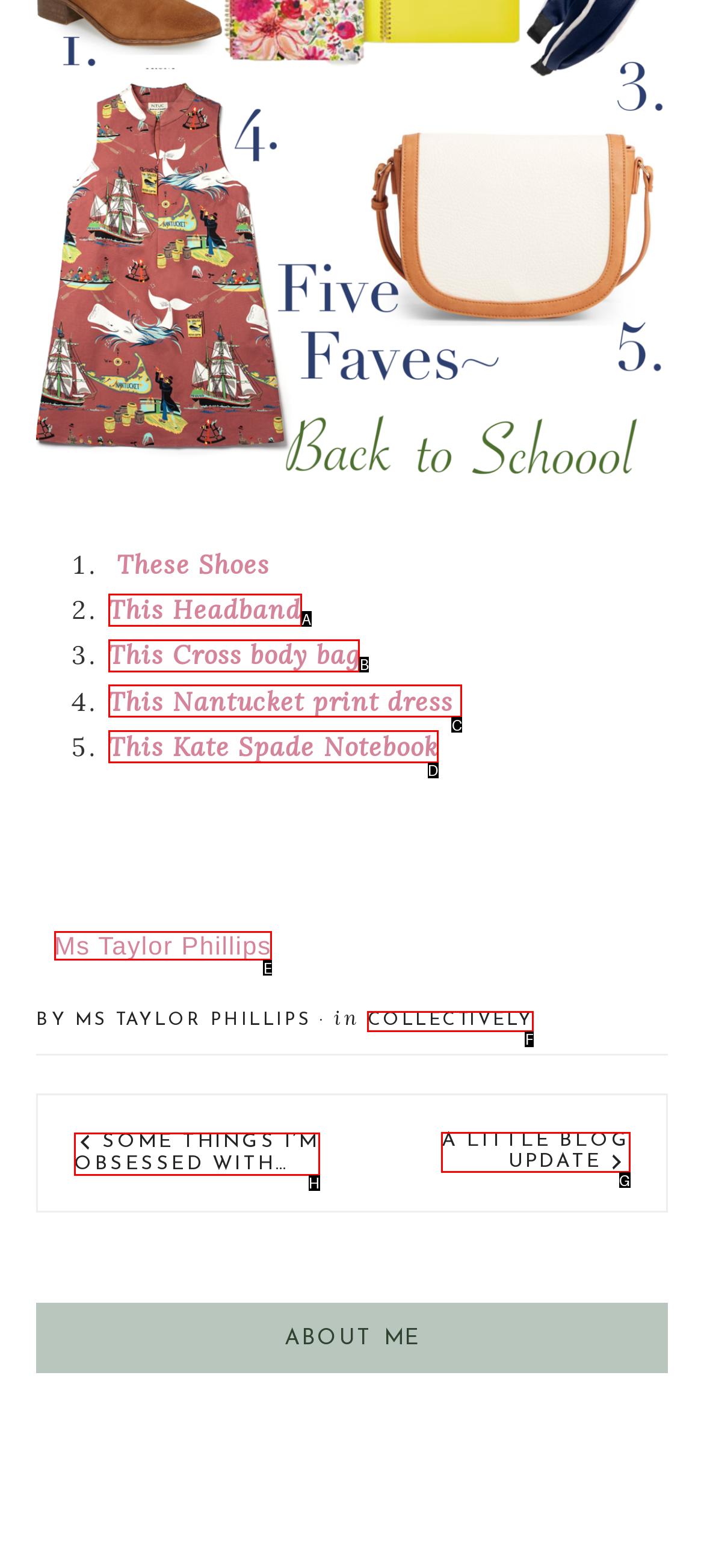Identify the HTML element to click to execute this task: Explore 'COLLECTIVELY' Respond with the letter corresponding to the proper option.

F